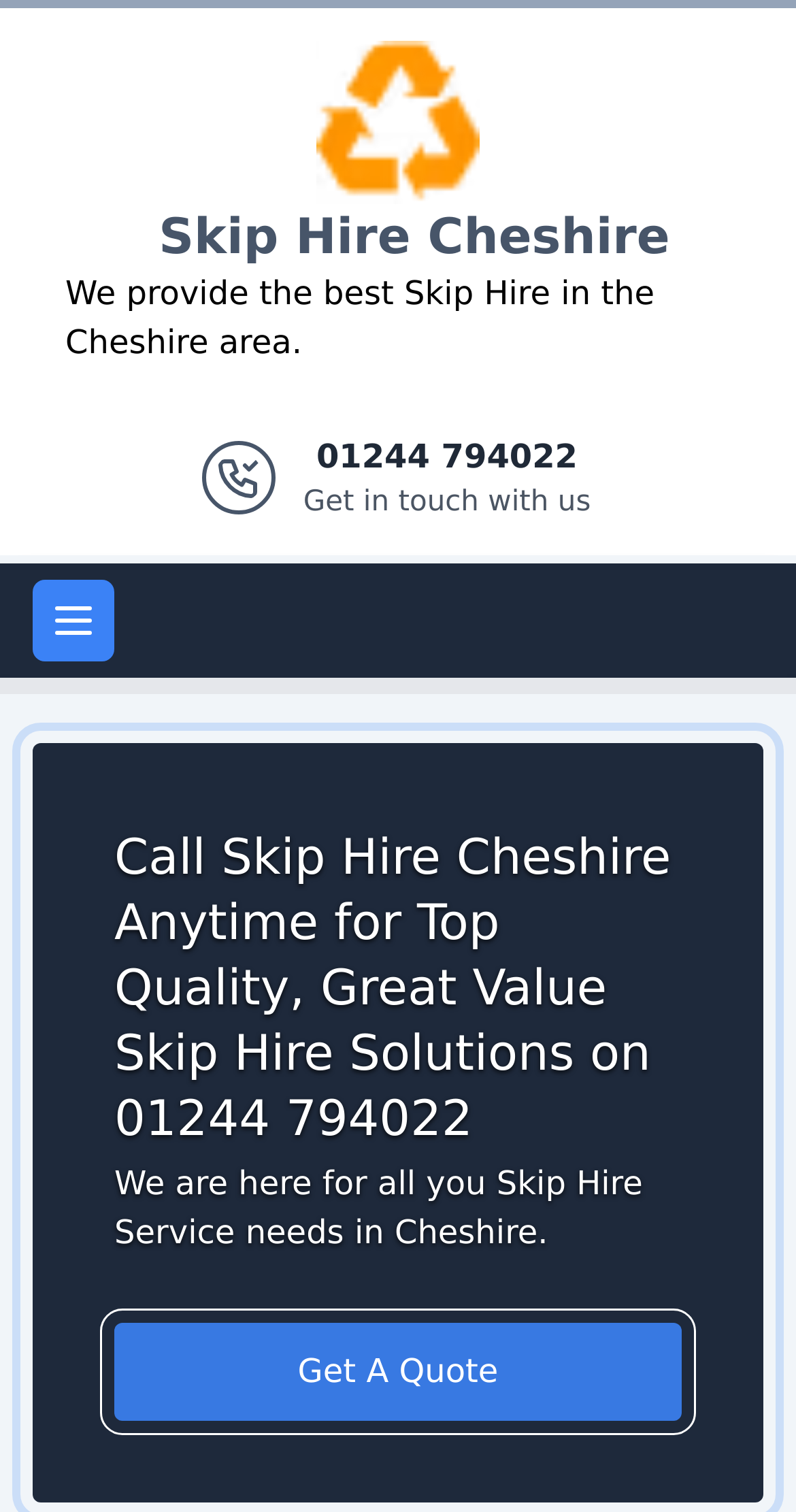Using the details from the image, please elaborate on the following question: What is the purpose of Skip Hire Cheshire?

I inferred this by reading the static text 'We provide the best Skip Hire in the Cheshire area.' in the banner section, which suggests that Skip Hire Cheshire is a service provider for skip hire needs.